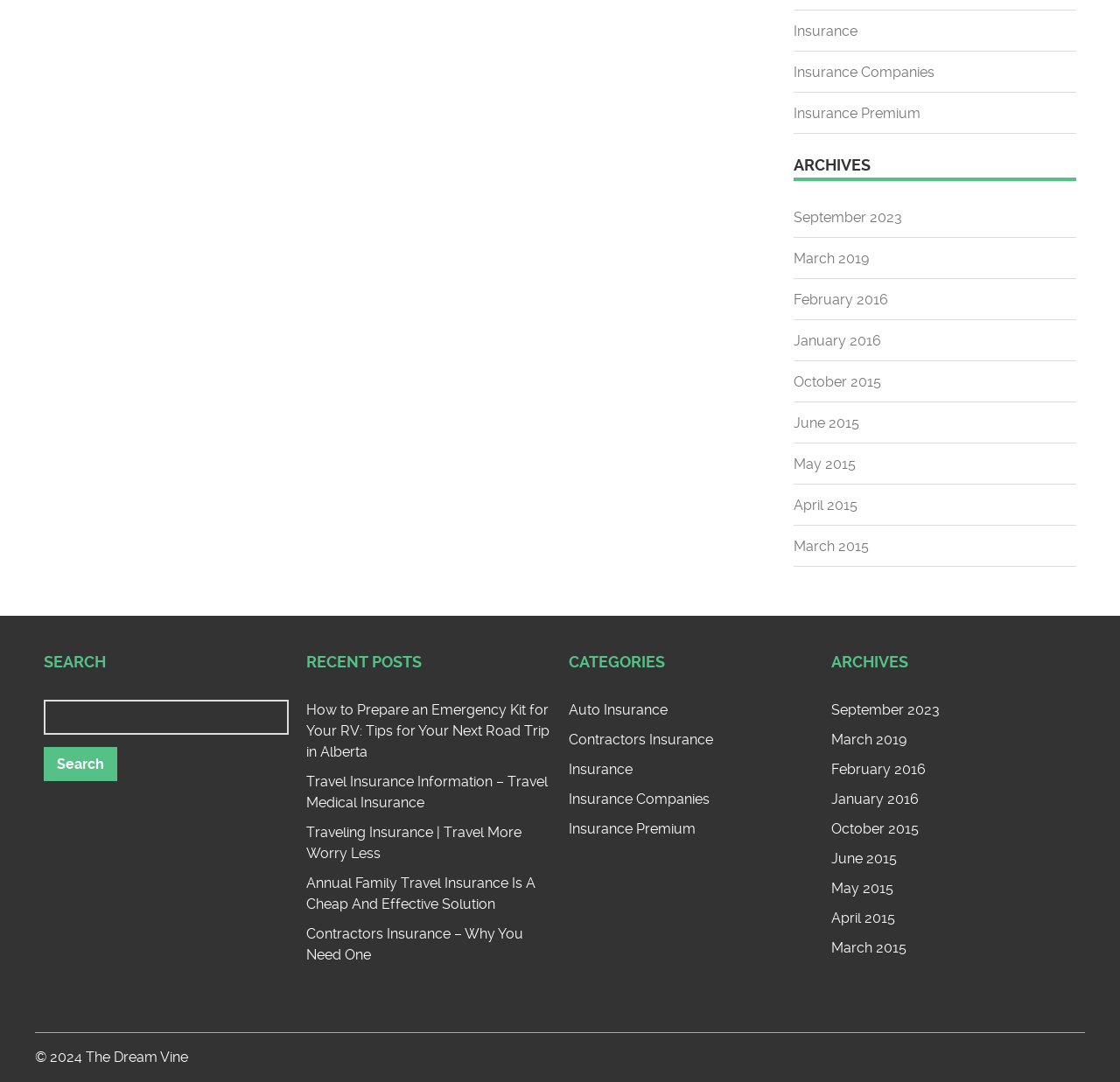What is the purpose of the search bar?
Using the visual information, respond with a single word or phrase.

To search the website